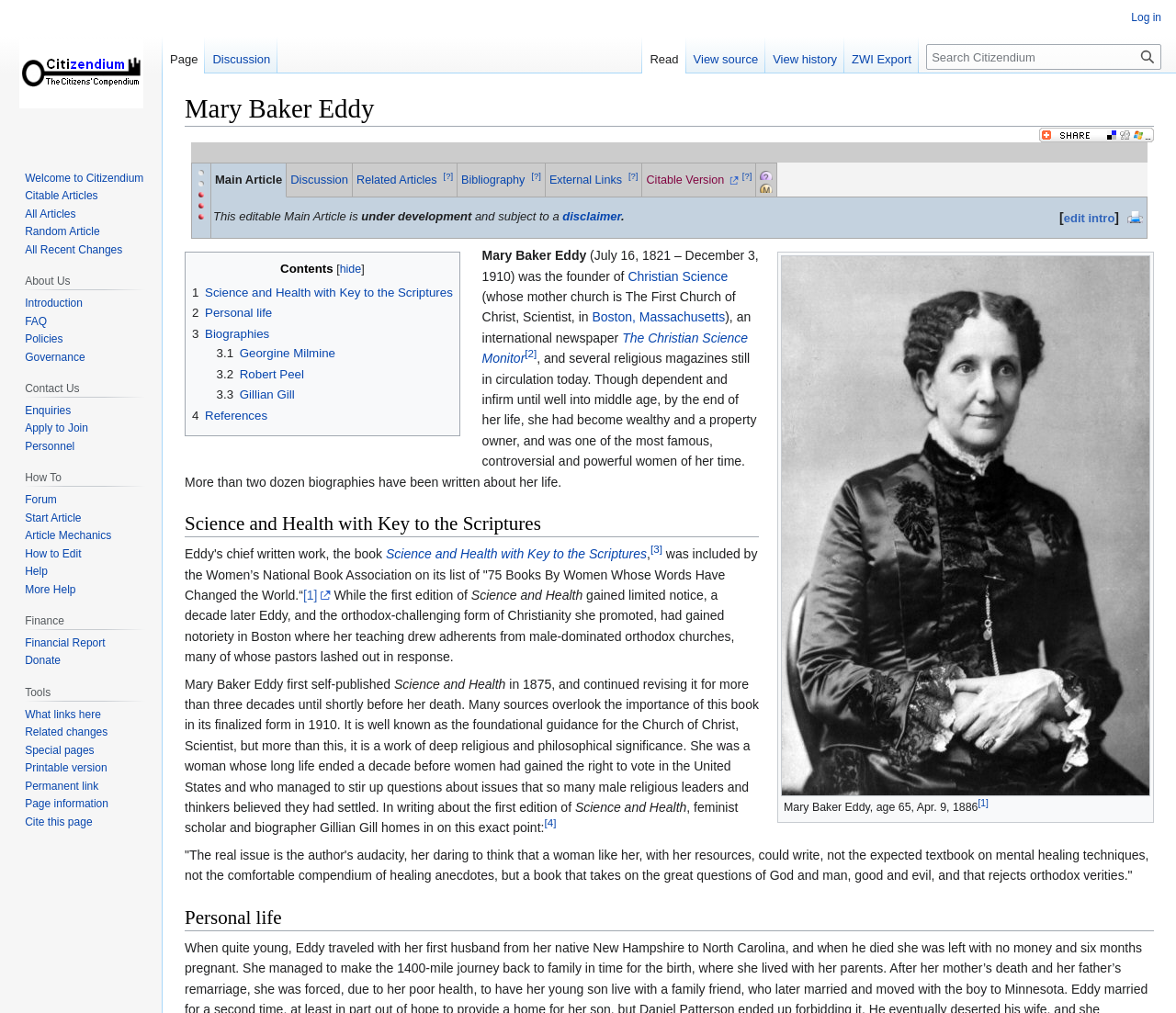Please answer the following question using a single word or phrase: 
What is the name of the newspaper founded by Mary Baker Eddy?

The Christian Science Monitor